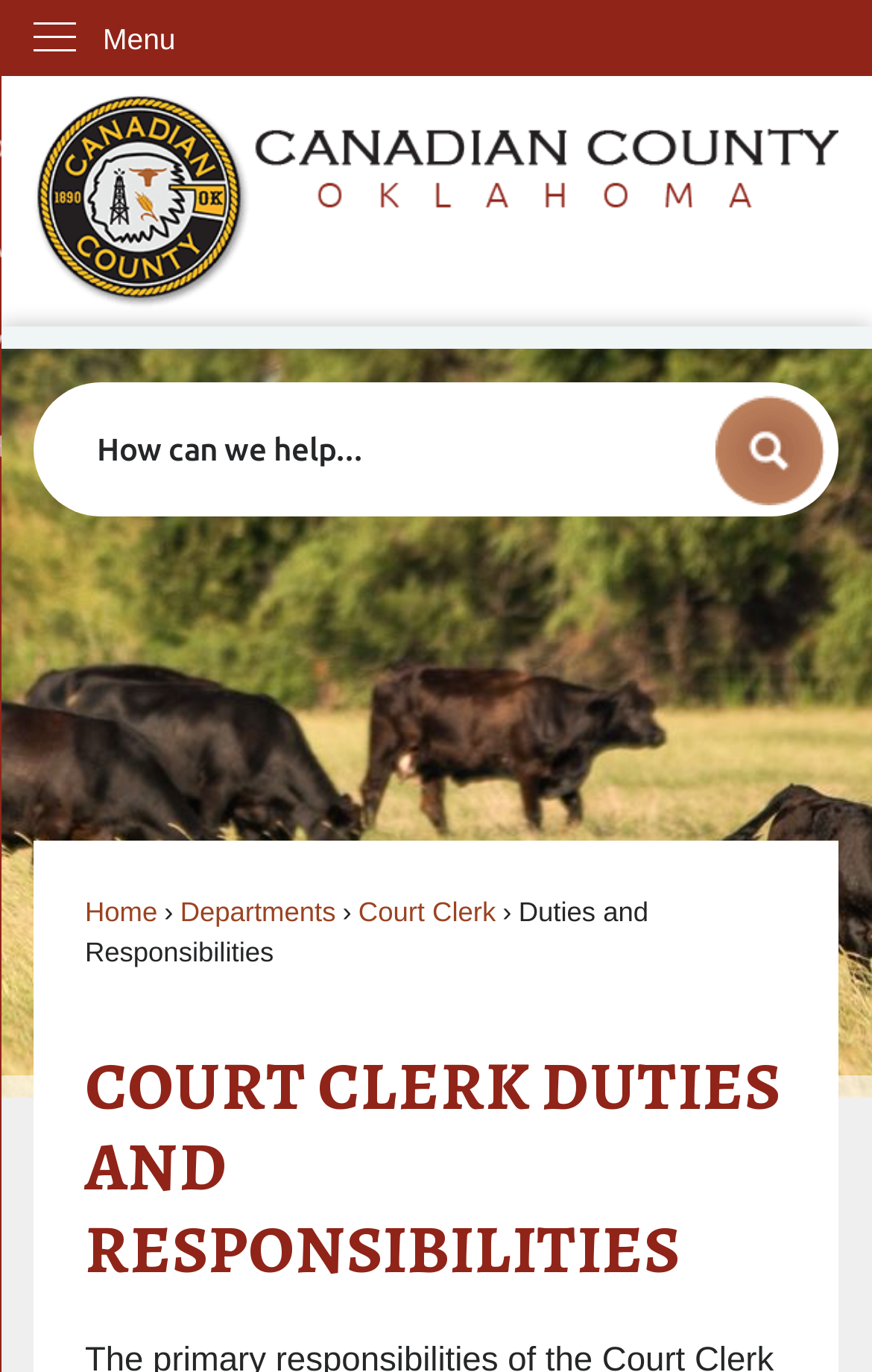What is the text of the webpage's headline?

COURT CLERK DUTIES AND RESPONSIBILITIES